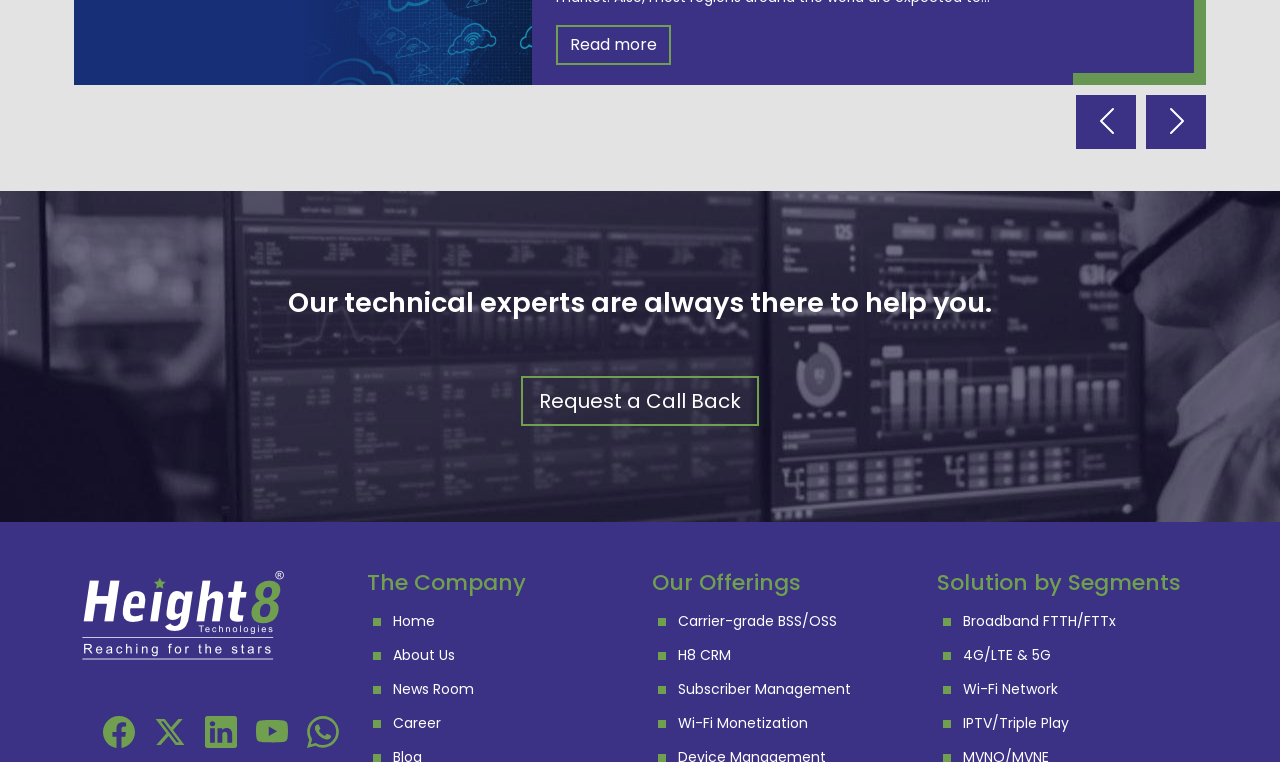Please identify the bounding box coordinates of the element I should click to complete this instruction: 'Click the 'Carrier-grade BSS/OSS' link'. The coordinates should be given as four float numbers between 0 and 1, like this: [left, top, right, bottom].

[0.53, 0.802, 0.654, 0.828]